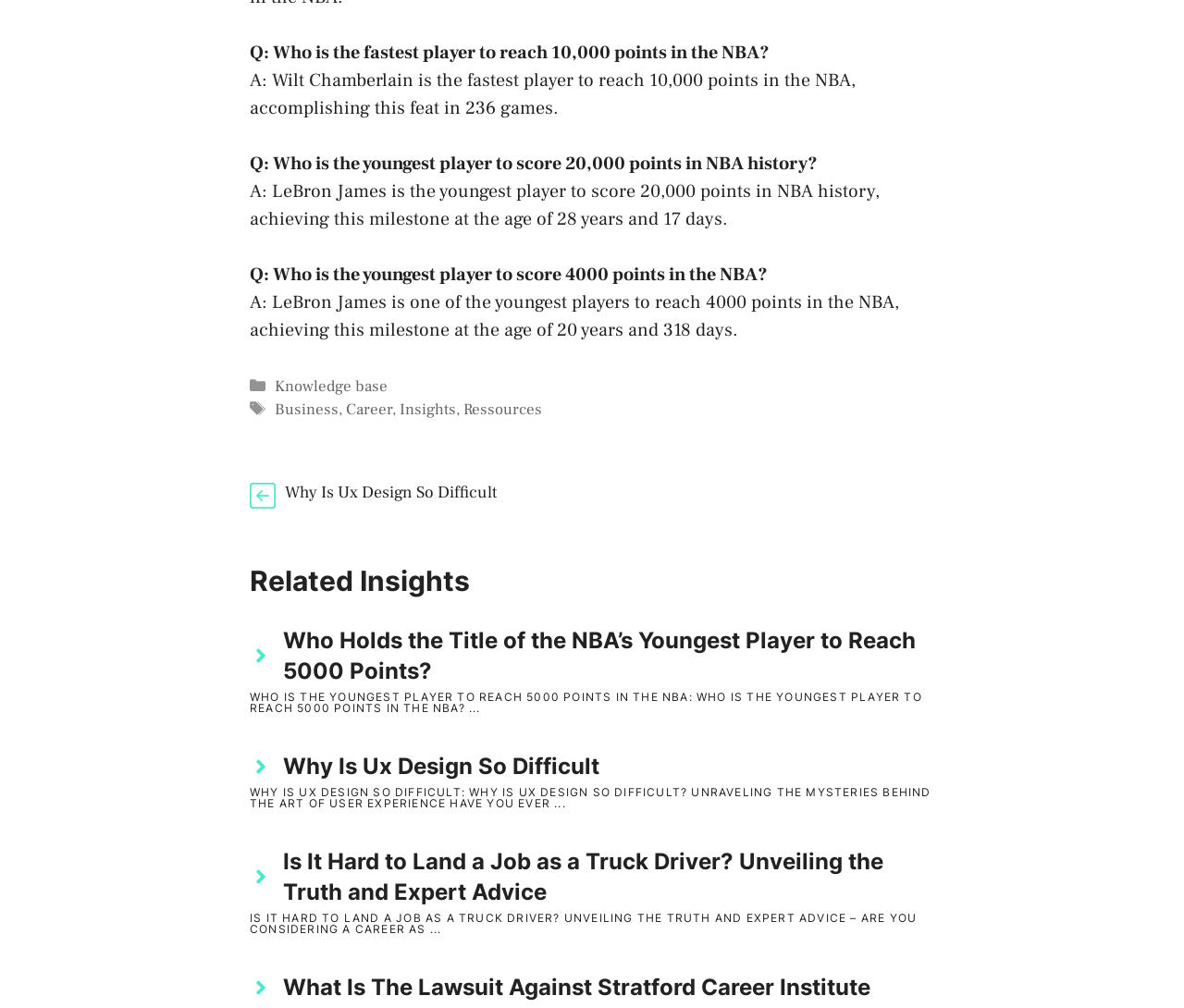Find the UI element described as: "Insights" and predict its bounding box coordinates. Ensure the coordinates are four float numbers between 0 and 1, [left, top, right, bottom].

[0.338, 0.397, 0.385, 0.417]